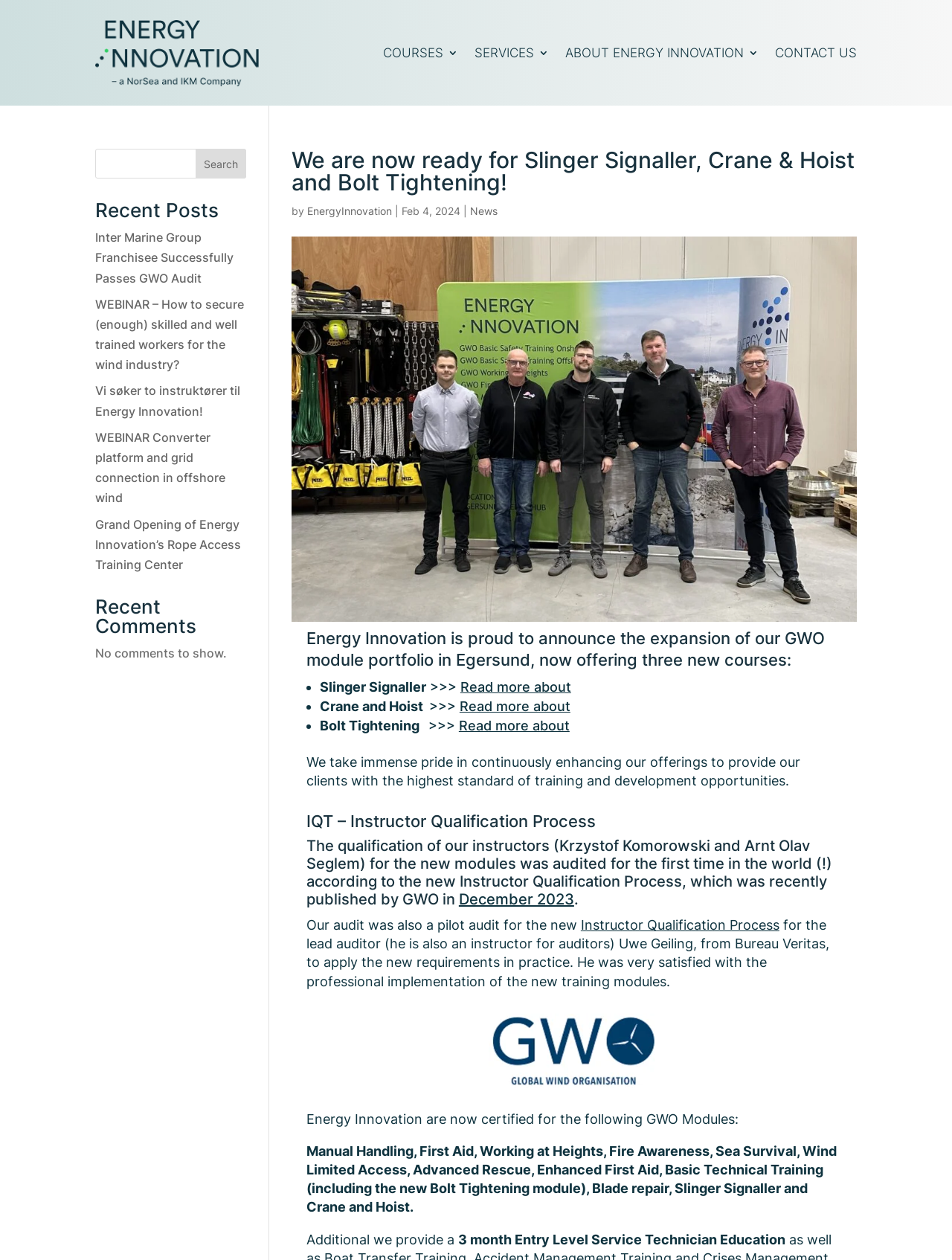What is the name of the process that the instructors were qualified for?
Please provide a comprehensive answer based on the details in the screenshot.

The name of the process that the instructors were qualified for is mentioned in the heading 'IQT – Instructor Qualification Process' and also in the text 'The qualification of our instructors (Krzystof Komorowski and Arnt Olav Seglem) for the new modules was audited for the first time in the world (!) according to the new Instructor Qualification Process, which was recently published by GWO in December 2023.'